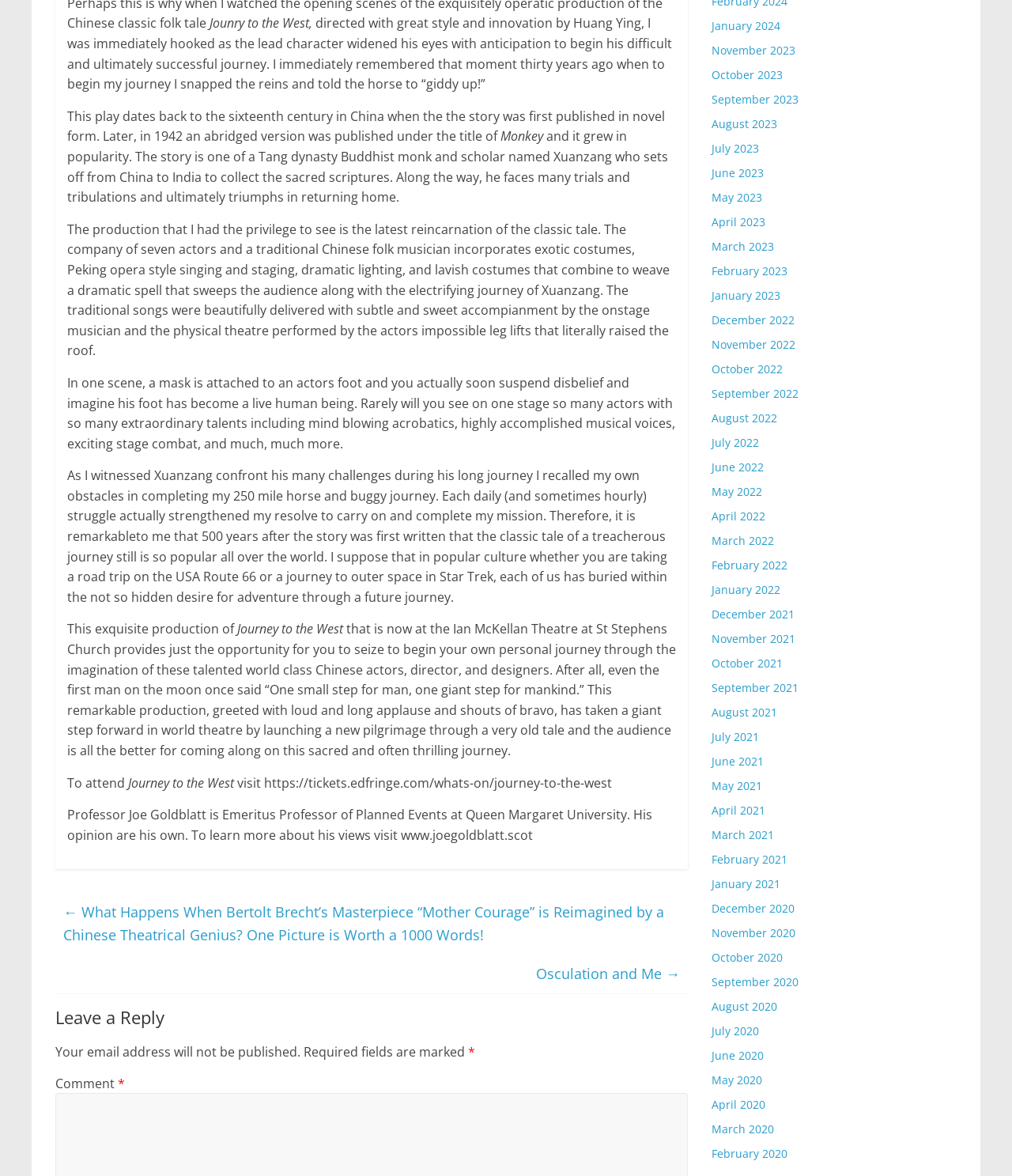Who is the author of the review?
Examine the image and give a concise answer in one word or a short phrase.

Professor Joe Goldblatt